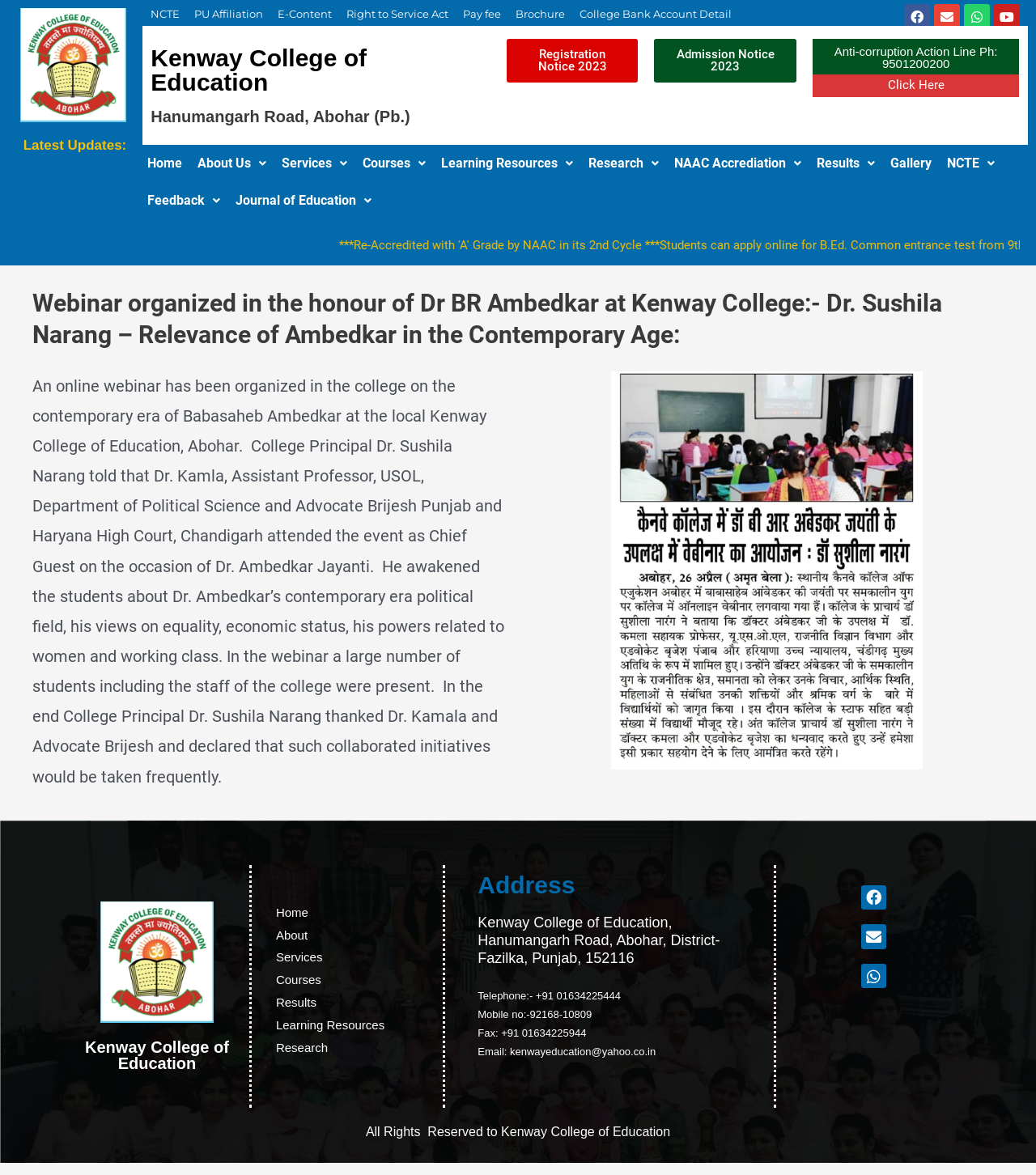Please find the bounding box coordinates of the section that needs to be clicked to achieve this instruction: "Visit the 'NCTE' webpage".

[0.146, 0.003, 0.174, 0.02]